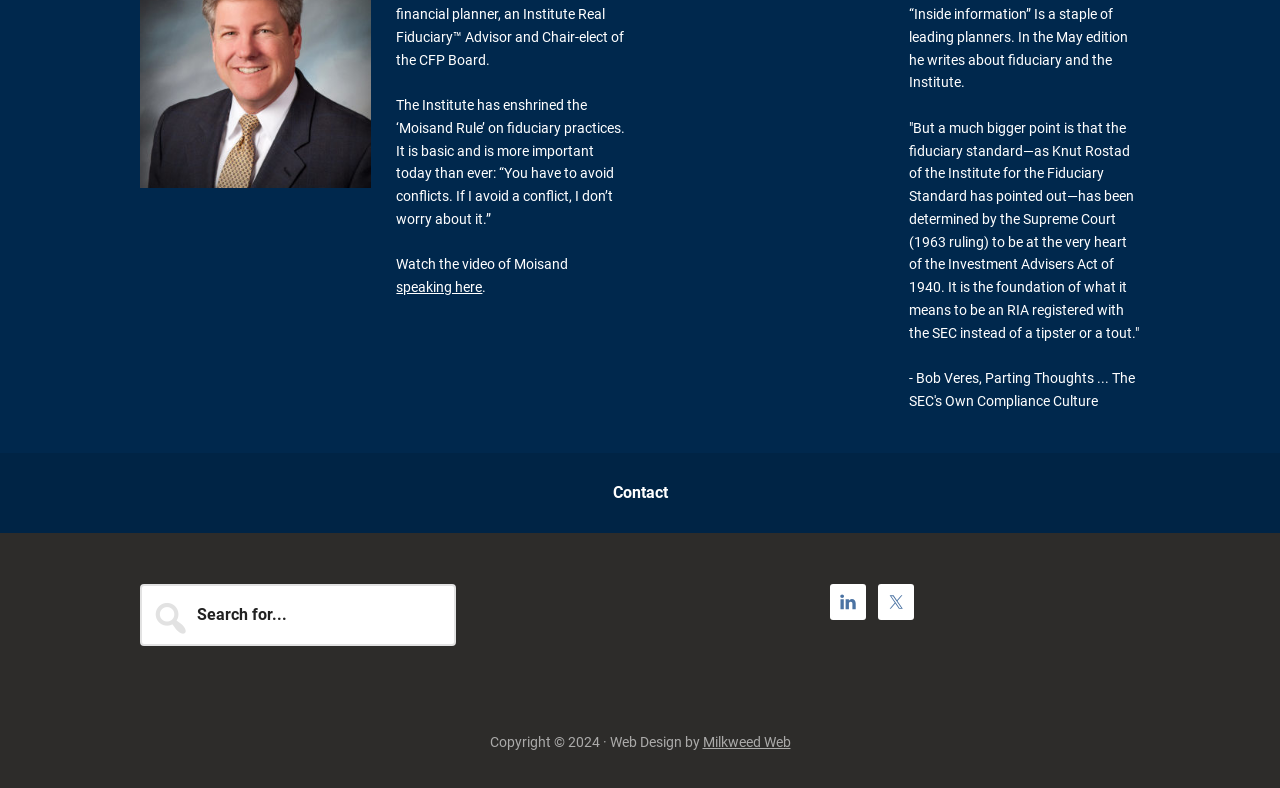Examine the image carefully and respond to the question with a detailed answer: 
What social media platforms are linked on the webpage?

The question is asking about the social media platforms linked on the webpage. The answer is obtained by looking at the link elements with the text 'LinkedIn' and 'Twitter', which are located near the bottom of the webpage. These links are associated with image elements that display the logos of the respective social media platforms.